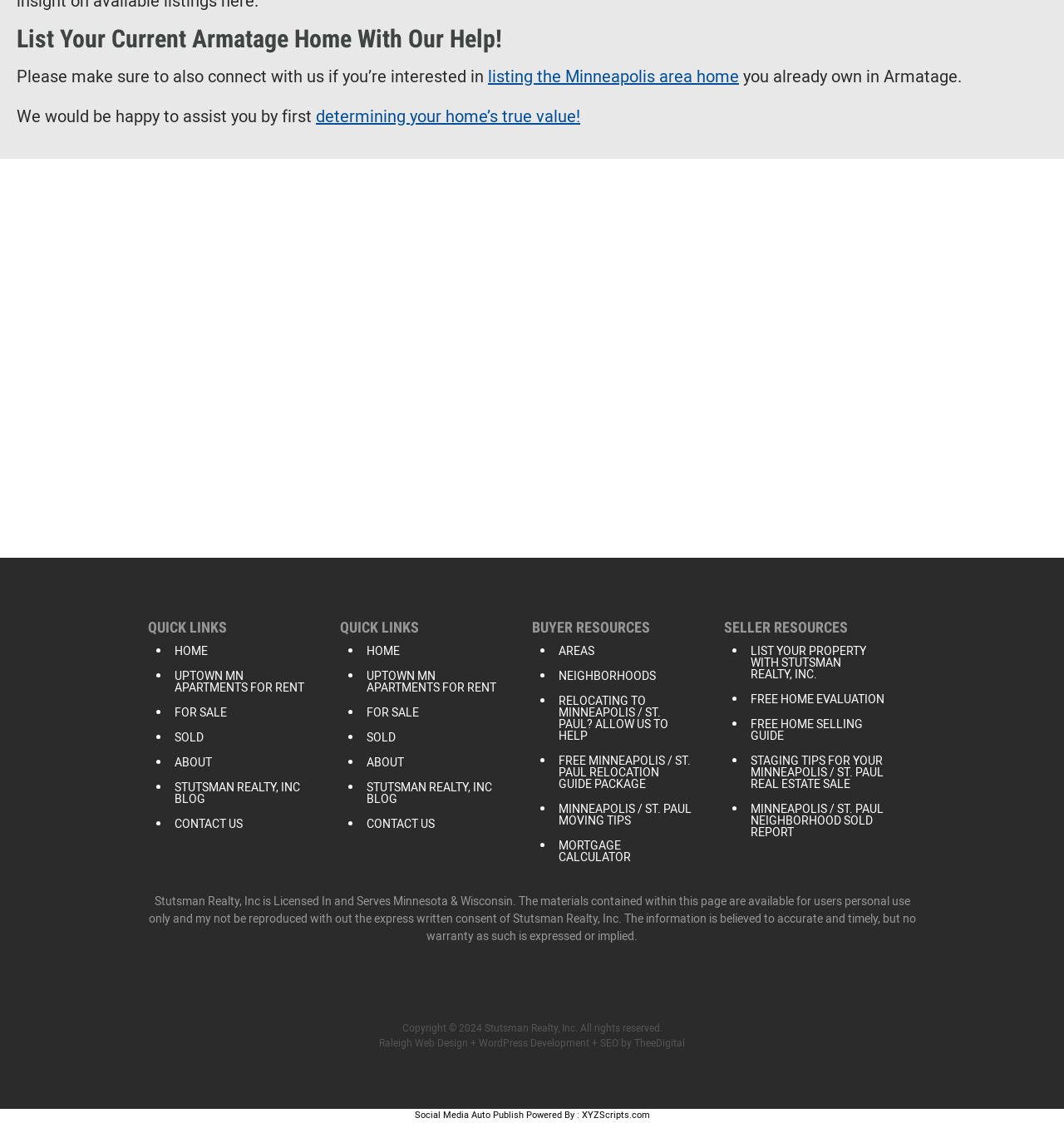What is the company name?
Examine the image and give a concise answer in one word or a short phrase.

Stutsman Realty, Inc